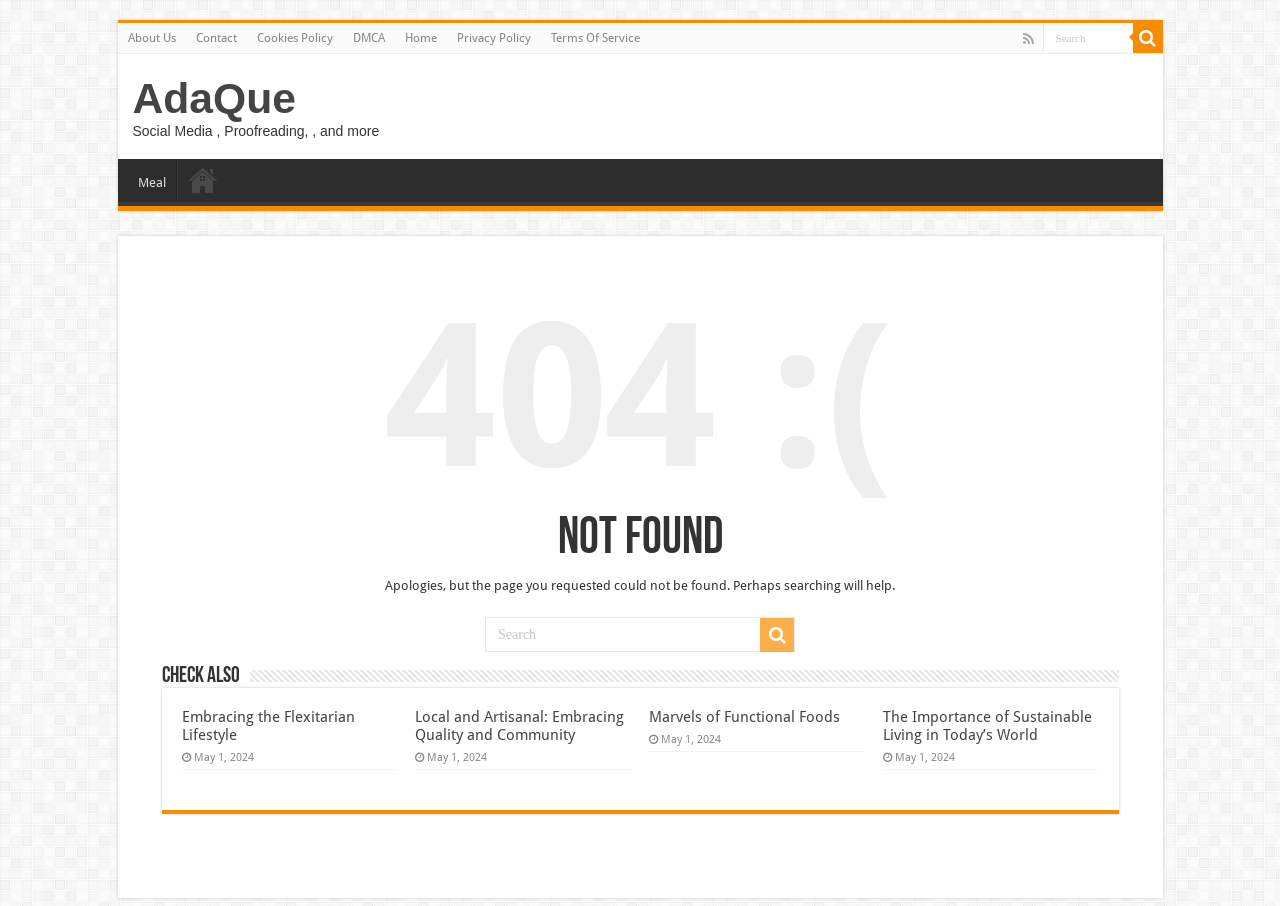Can you specify the bounding box coordinates of the area that needs to be clicked to fulfill the following instruction: "Click on the magnifying glass button"?

[0.885, 0.025, 0.908, 0.058]